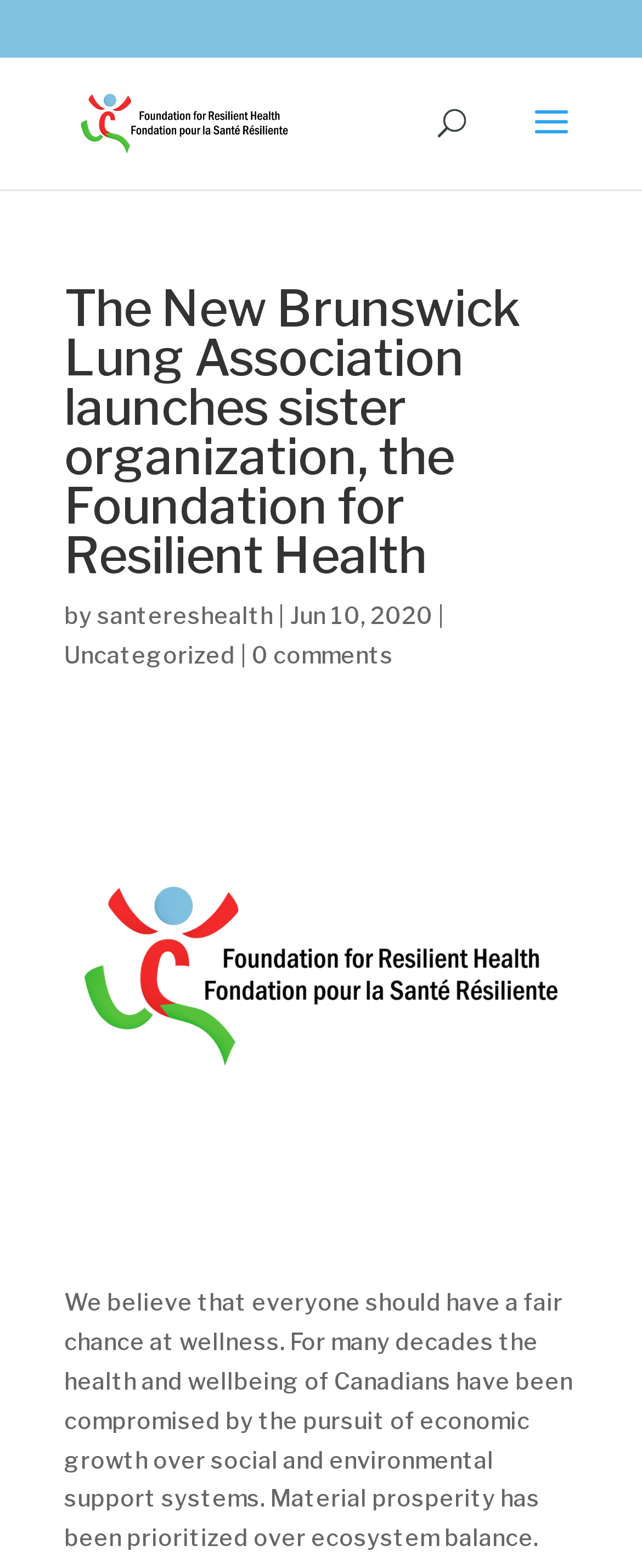What is the date of the latest article?
Please ensure your answer to the question is detailed and covers all necessary aspects.

I found a StaticText element with the text 'Jun 10, 2020' which is likely to be the date of the latest article, as it is located near the heading and author information.